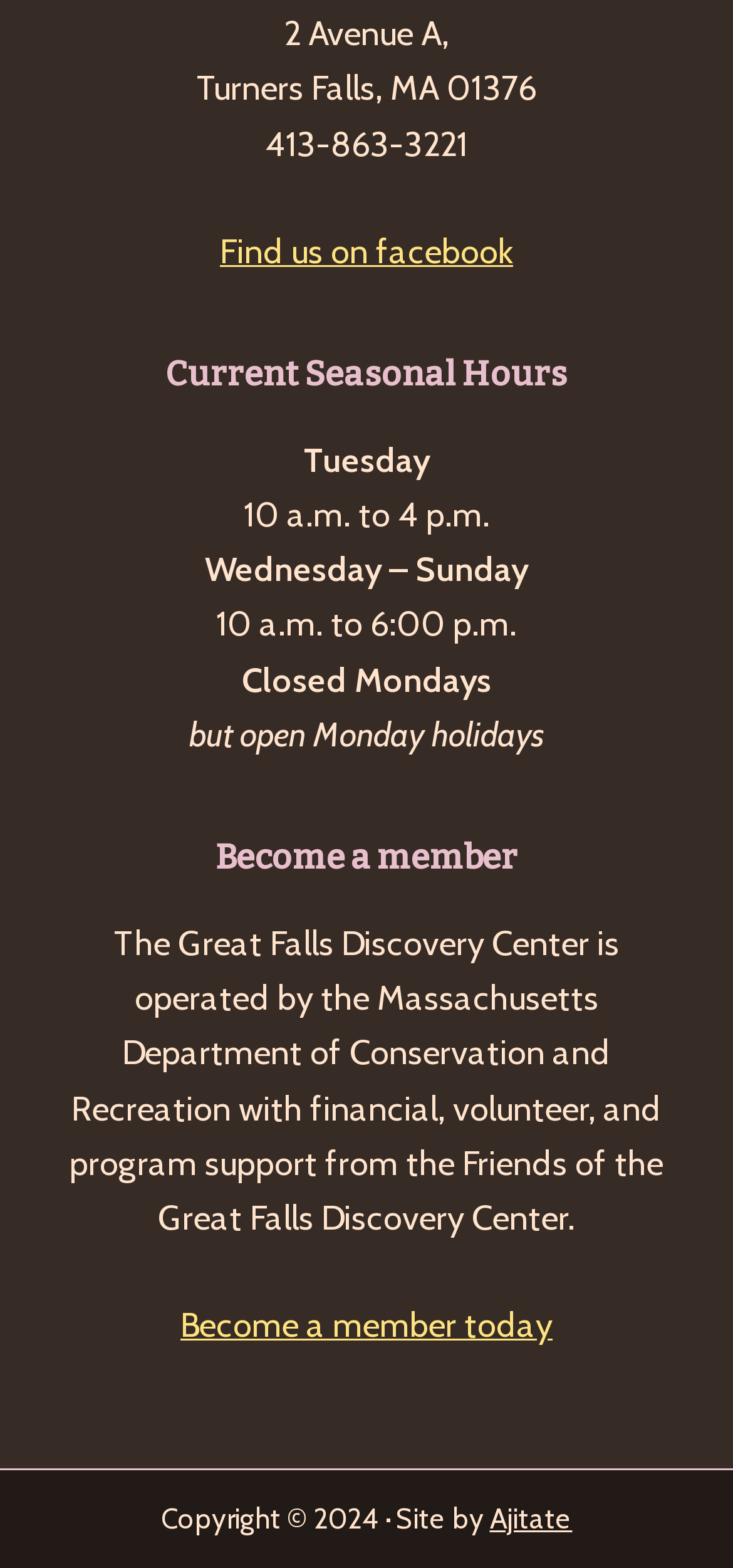Based on the provided description, "Find us on facebook", find the bounding box of the corresponding UI element in the screenshot.

[0.3, 0.147, 0.7, 0.174]